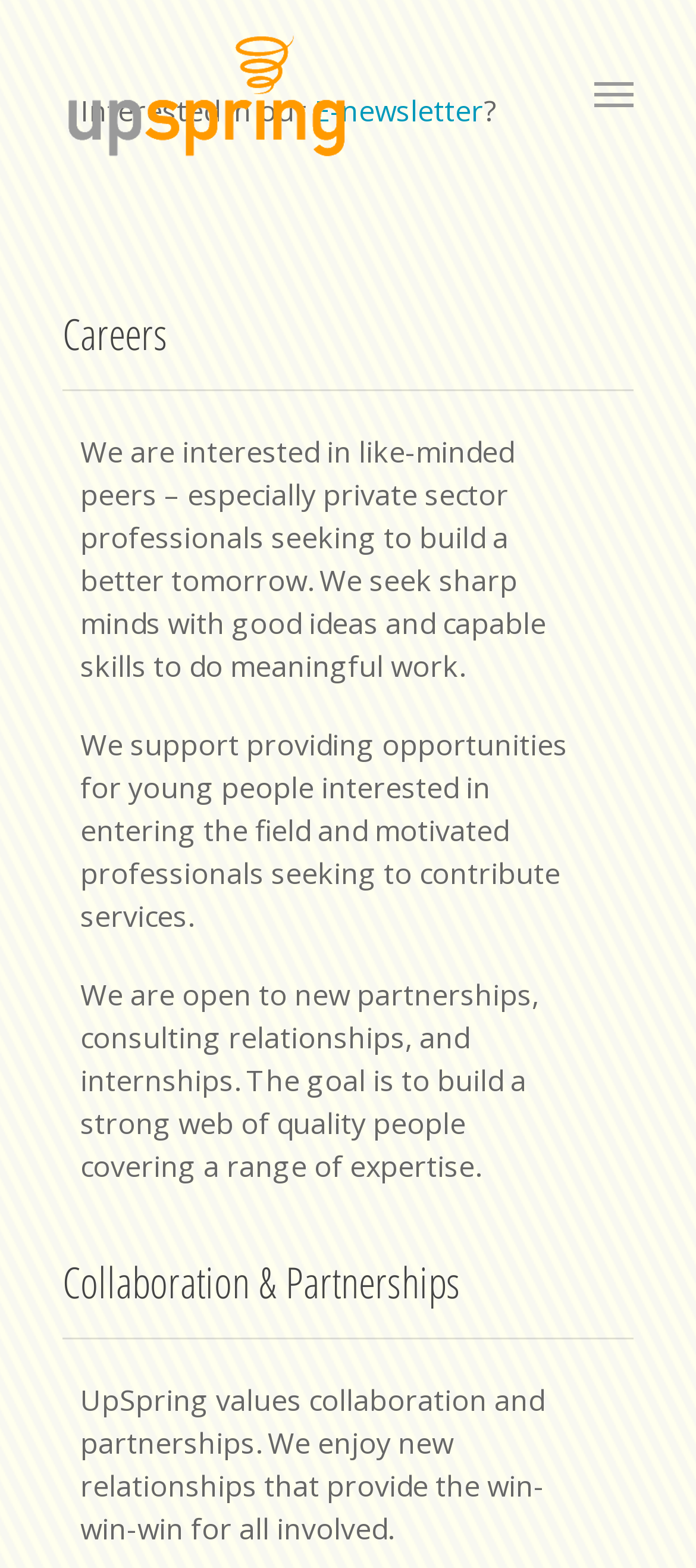Respond to the following question with a brief word or phrase:
What is the company name?

UpSpring